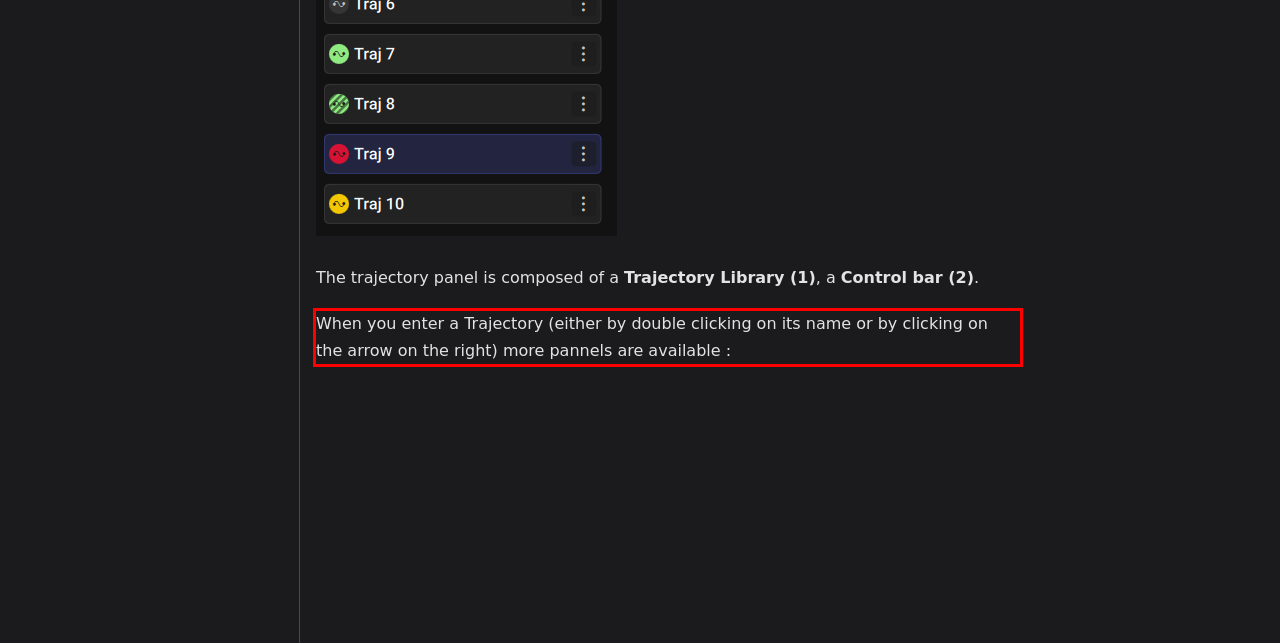Please take the screenshot of the webpage, find the red bounding box, and generate the text content that is within this red bounding box.

When you enter a Trajectory (either by double clicking on its name or by clicking on the arrow on the right) more pannels are available :